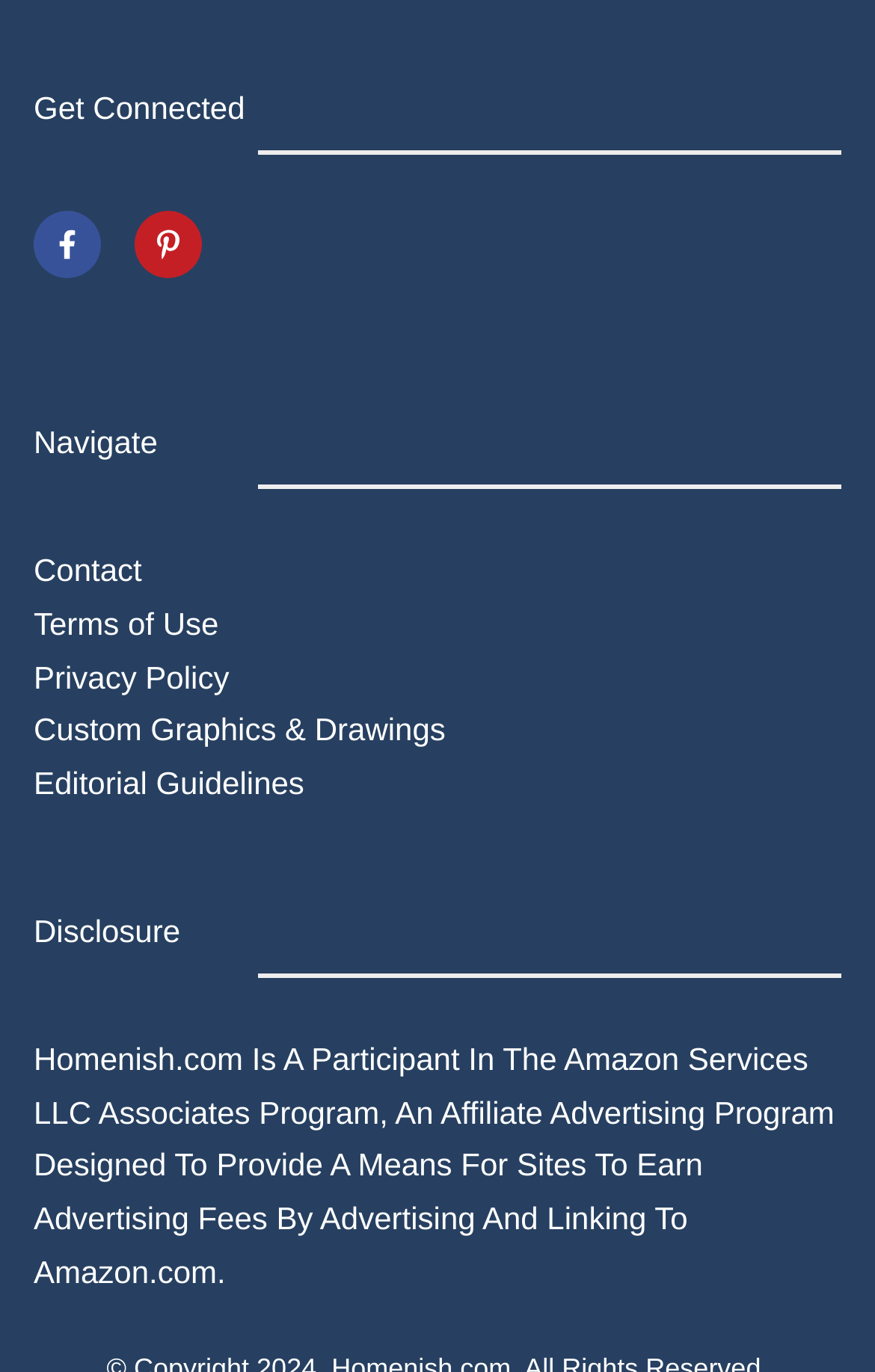What is the affiliate program mentioned?
Please provide a single word or phrase answer based on the image.

Amazon Services LLC Associates Program